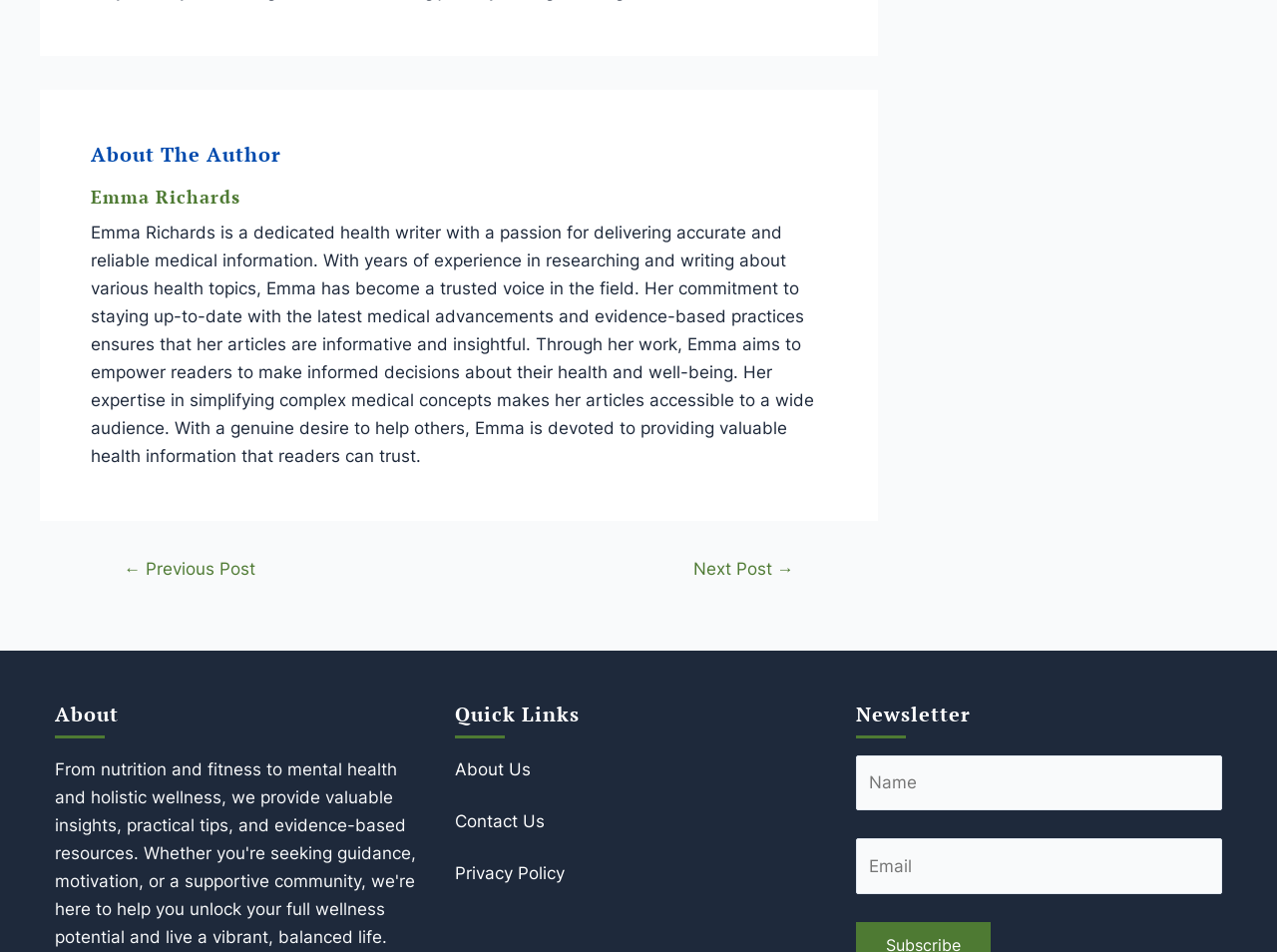Can you show the bounding box coordinates of the region to click on to complete the task described in the instruction: "Enter email address"?

[0.67, 0.881, 0.957, 0.939]